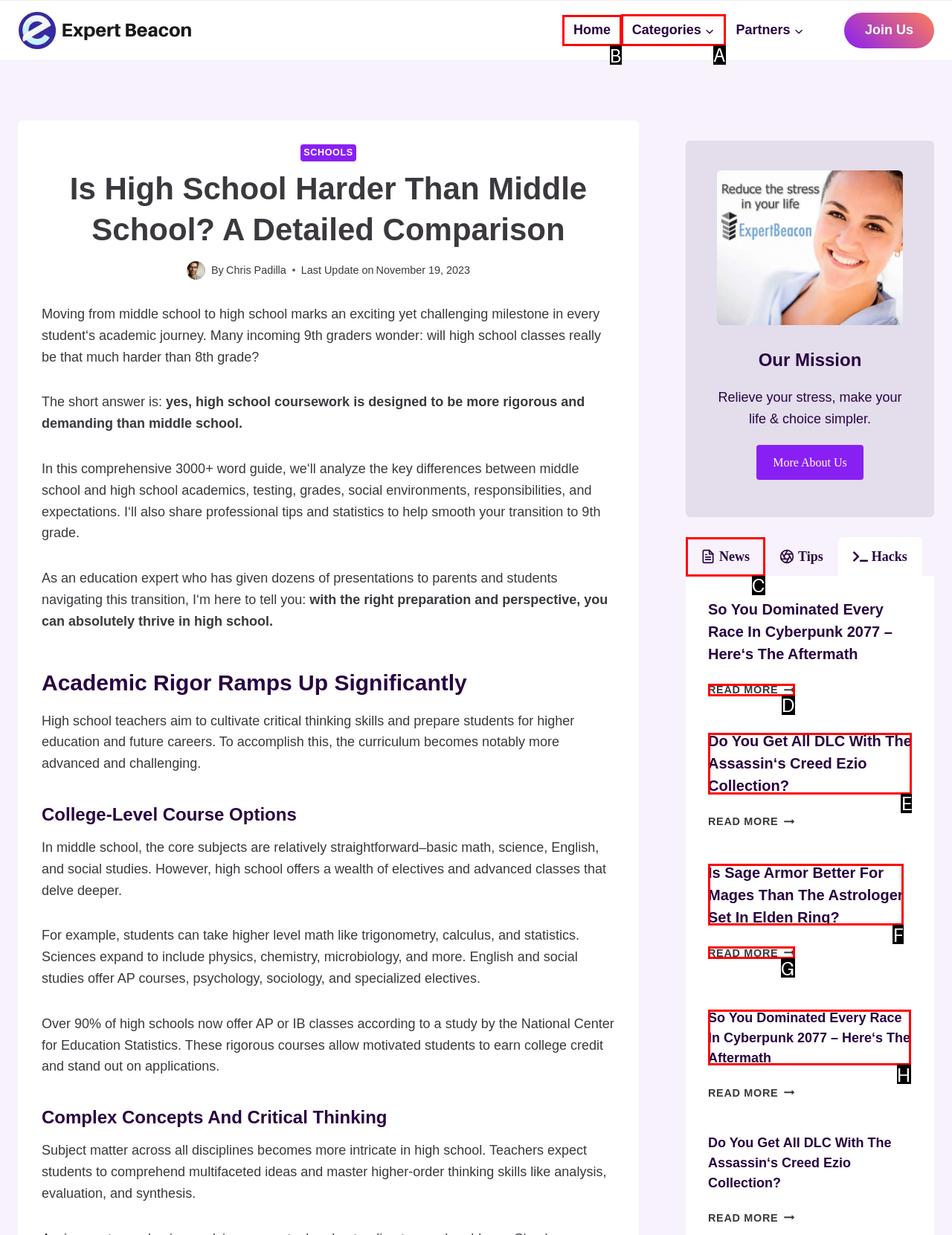Select the letter of the element you need to click to complete this task: Explore the 'Categories' section
Answer using the letter from the specified choices.

A